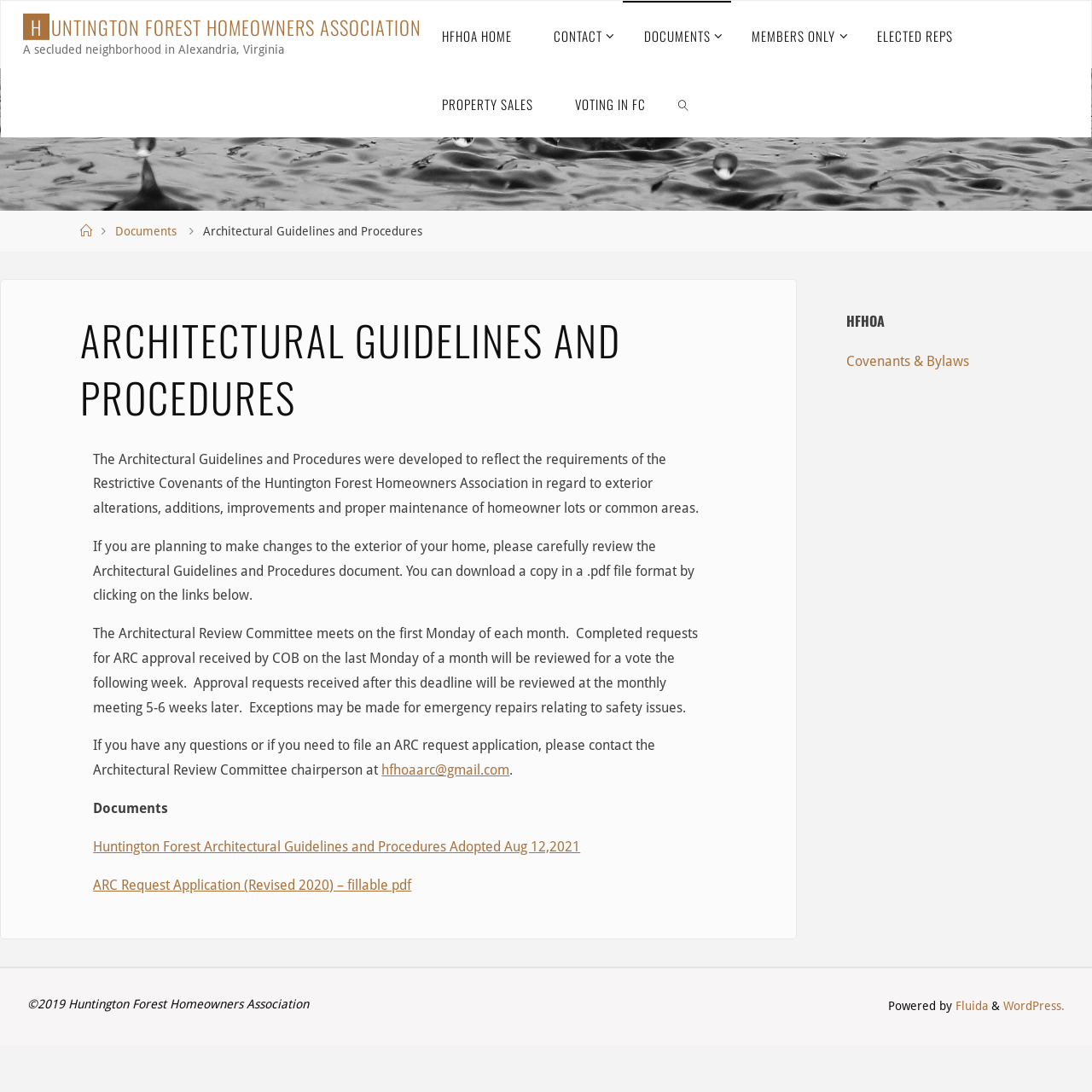Please locate the bounding box coordinates for the element that should be clicked to achieve the following instruction: "Search the website". Ensure the coordinates are given as four float numbers between 0 and 1, i.e., [left, top, right, bottom].

[0.61, 0.063, 0.642, 0.126]